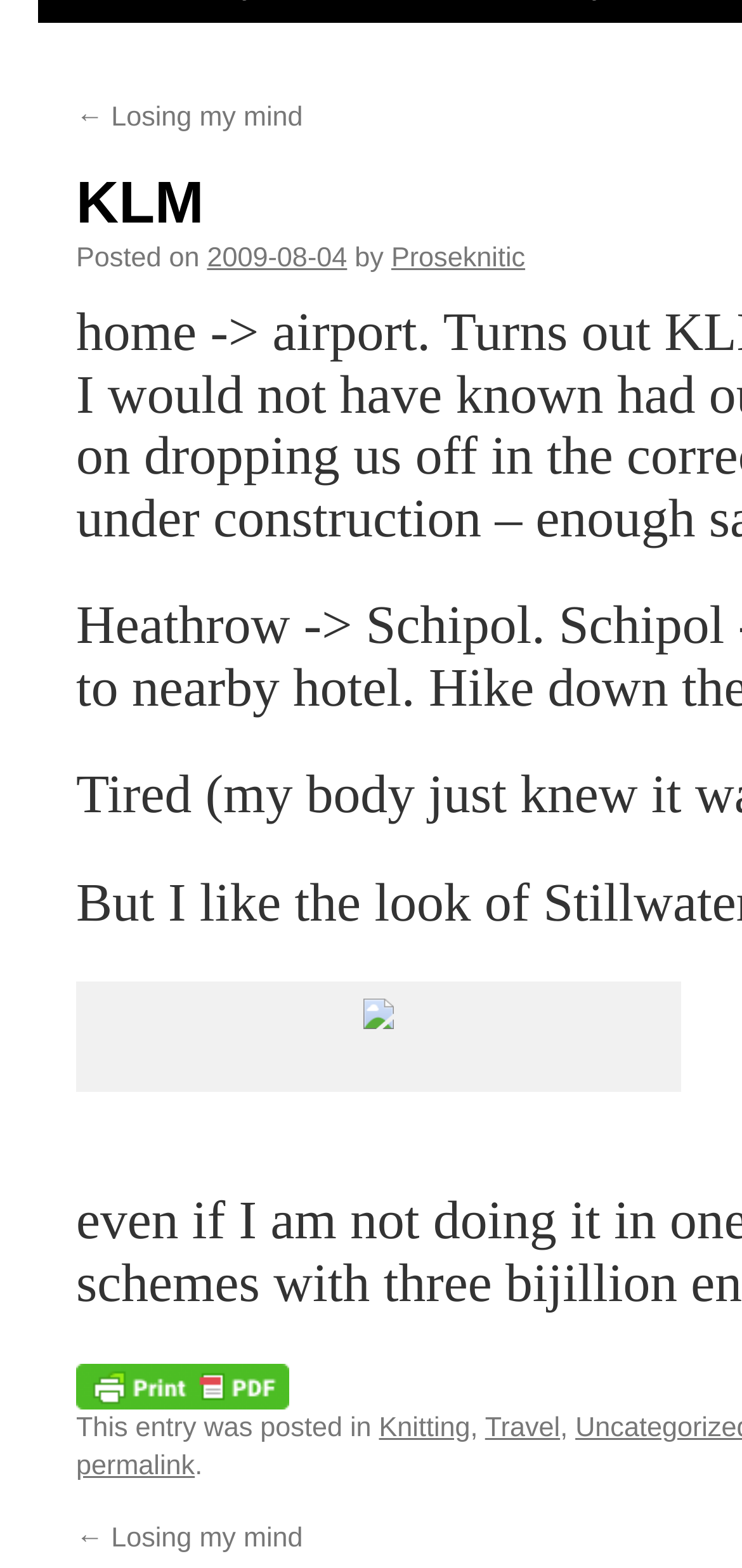Identify the bounding box coordinates for the UI element described as follows: "alt="" aria-describedby="caption-attachment-4822" title="IMG_1758"". Ensure the coordinates are four float numbers between 0 and 1, formatted as [left, top, right, bottom].

[0.477, 0.687, 0.544, 0.708]